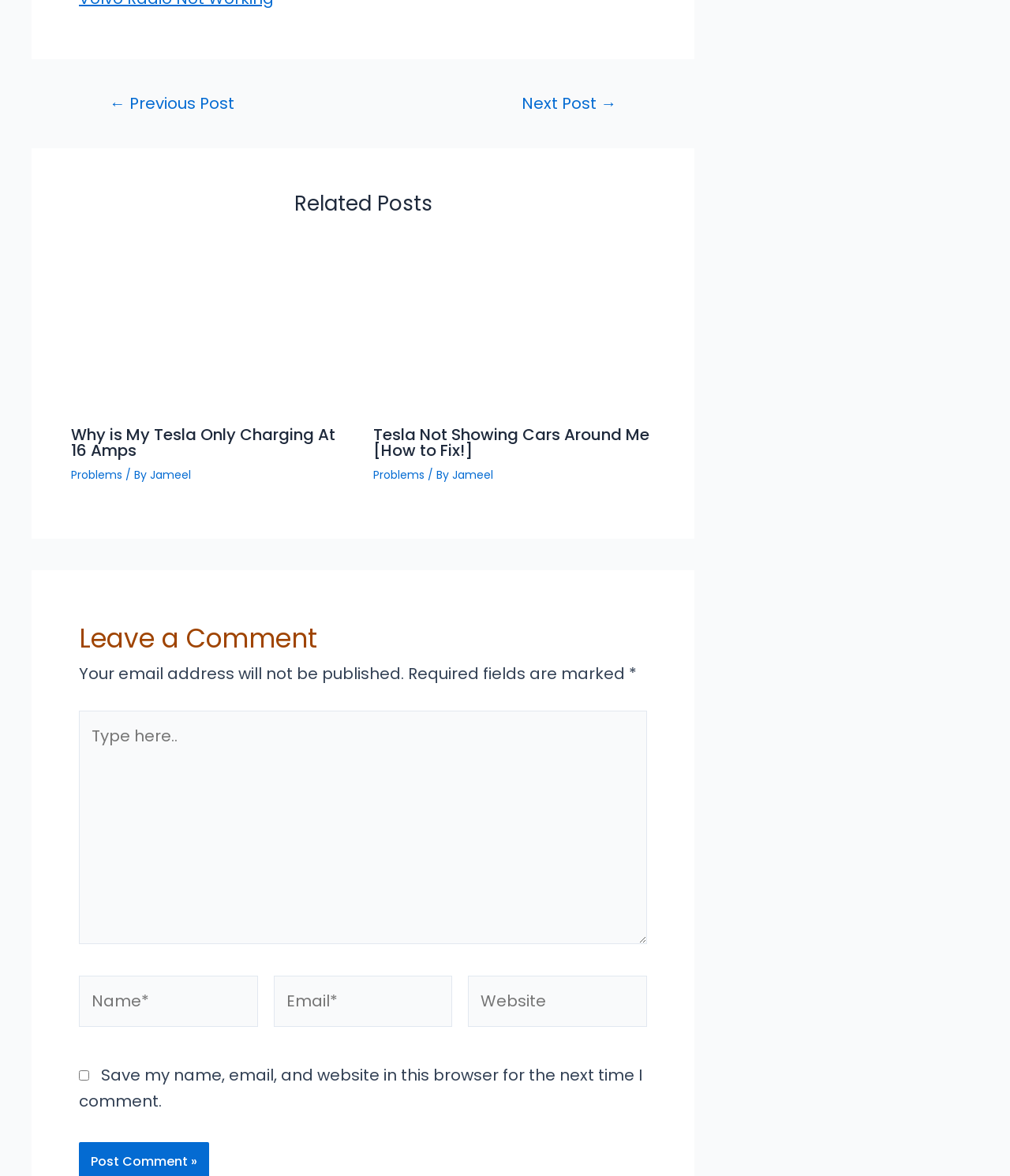Identify the bounding box coordinates of the specific part of the webpage to click to complete this instruction: "Click the '← Previous Post' link".

[0.085, 0.081, 0.255, 0.095]